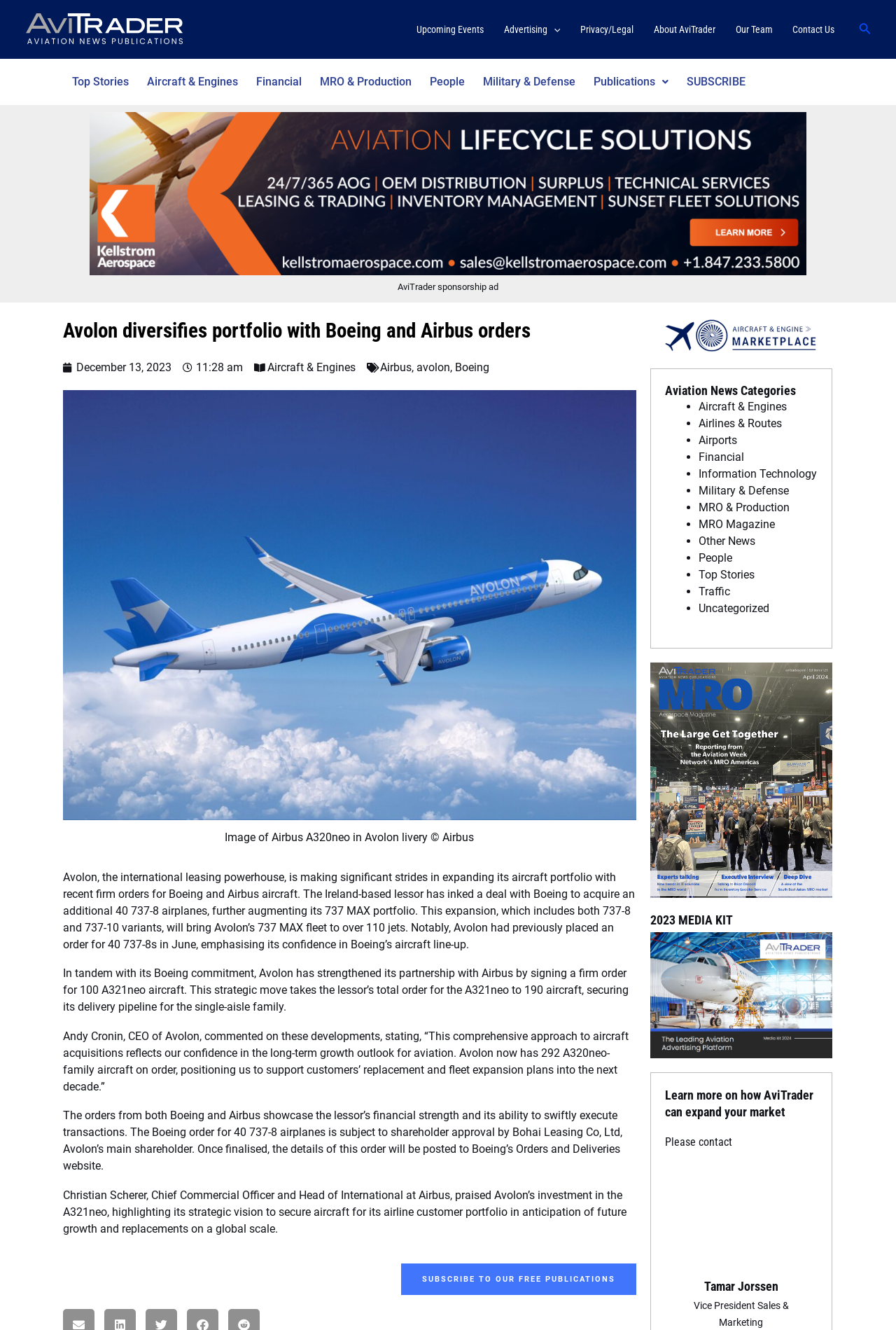Please identify the bounding box coordinates of the region to click in order to complete the given instruction: "Click on the 'Upcoming Events' link". The coordinates should be four float numbers between 0 and 1, i.e., [left, top, right, bottom].

[0.454, 0.02, 0.551, 0.025]